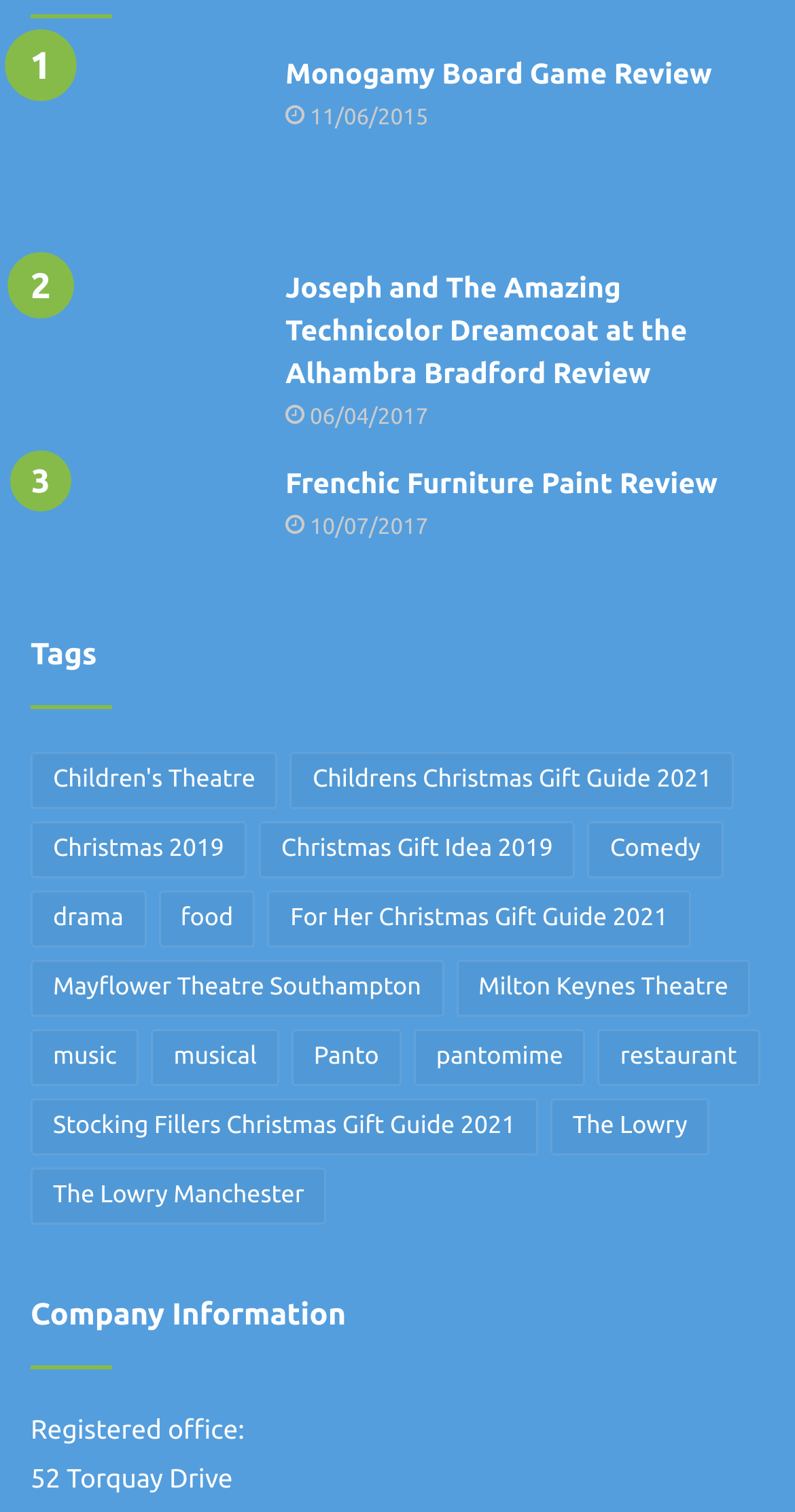Determine the bounding box coordinates of the clickable element necessary to fulfill the instruction: "Read Frenchic Furniture Paint Review". Provide the coordinates as four float numbers within the 0 to 1 range, i.e., [left, top, right, bottom].

[0.038, 0.308, 0.321, 0.378]